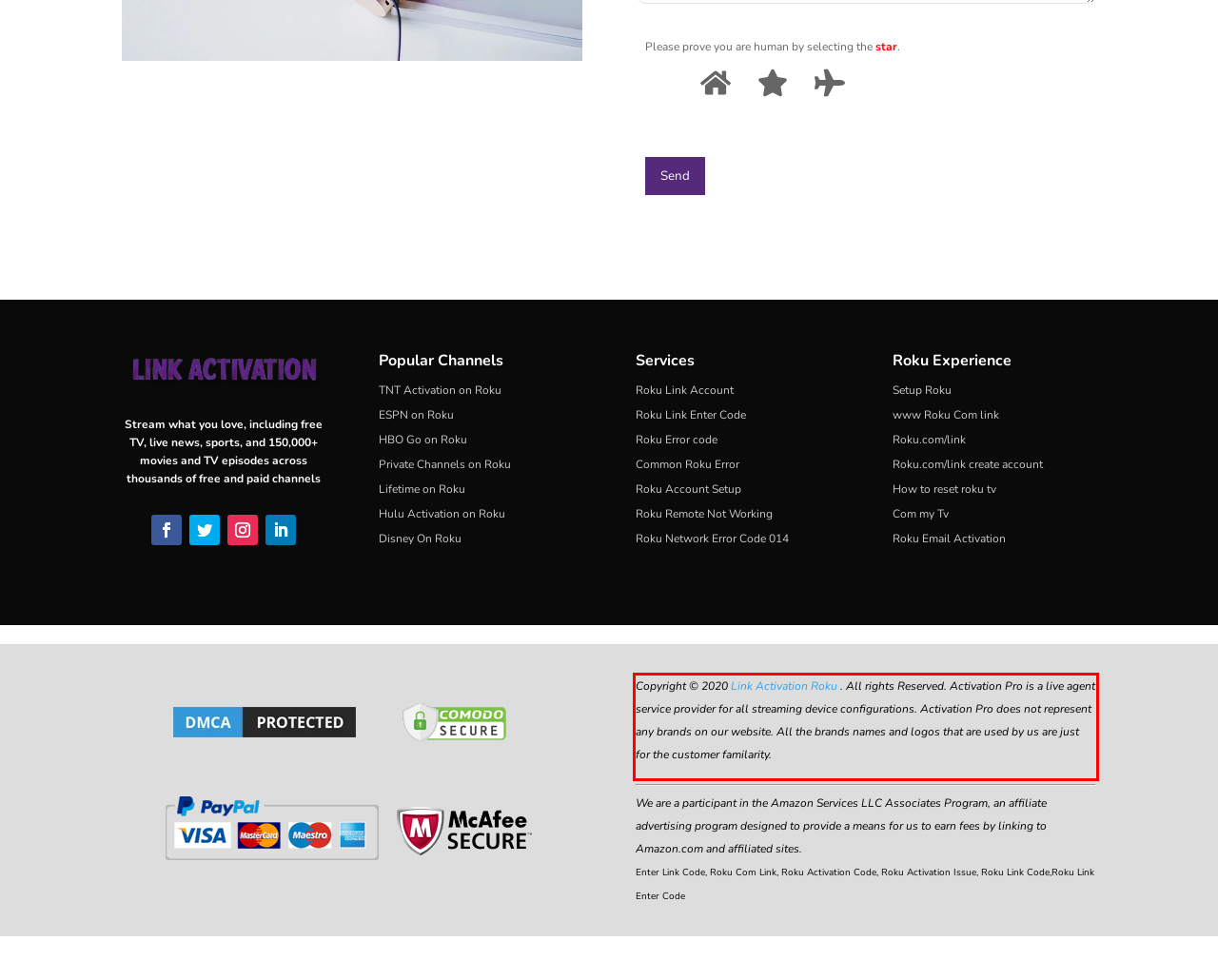View the screenshot of the webpage and identify the UI element surrounded by a red bounding box. Extract the text contained within this red bounding box.

Copyright © 2020 Link Activation Roku . All rights Reserved. Activation Pro is a live agent service provider for all streaming device configurations. Activation Pro does not represent any brands on our website. All the brands names and logos that are used by us are just for the customer familarity.